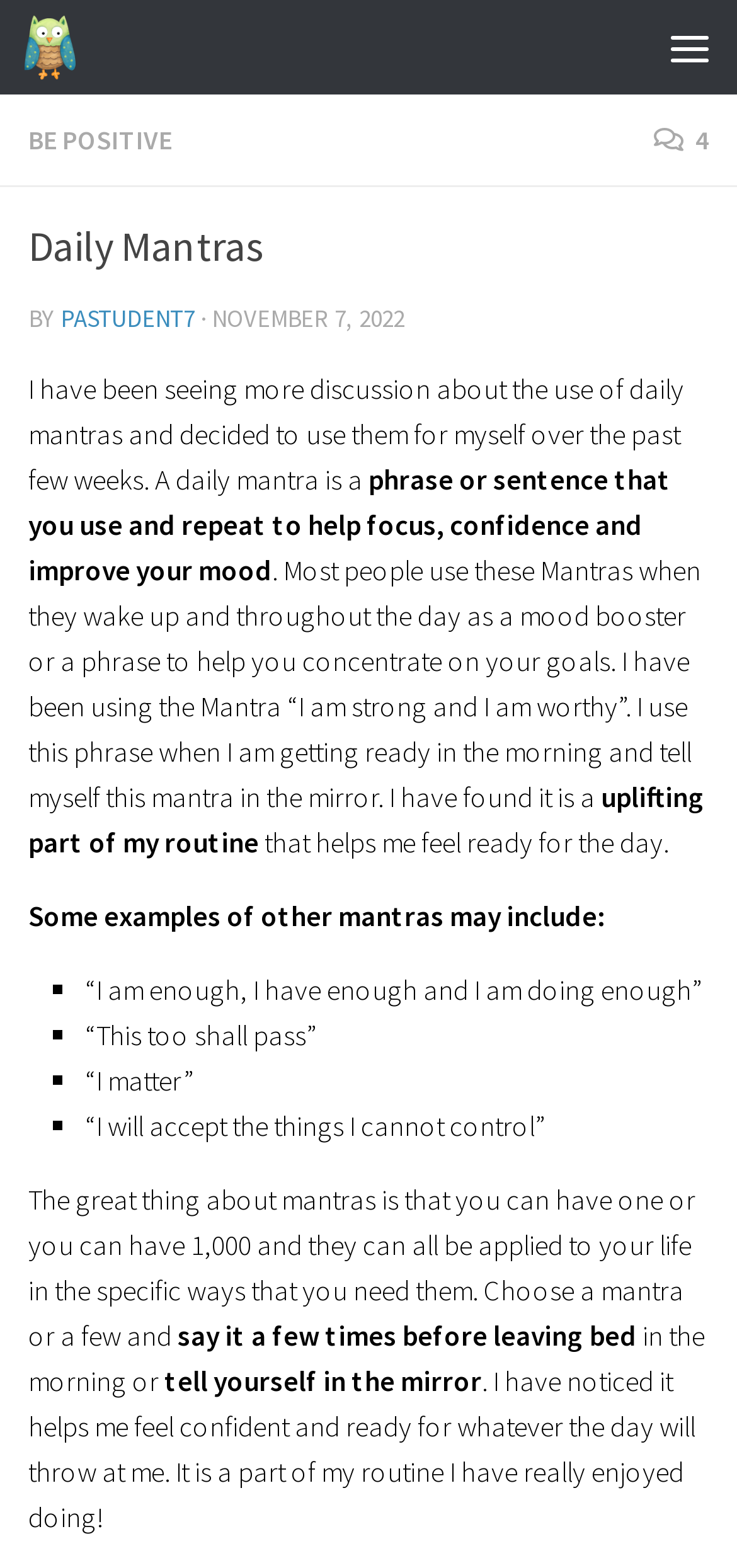What is the author's daily mantra?
Refer to the screenshot and answer in one word or phrase.

I am strong and I am worthy